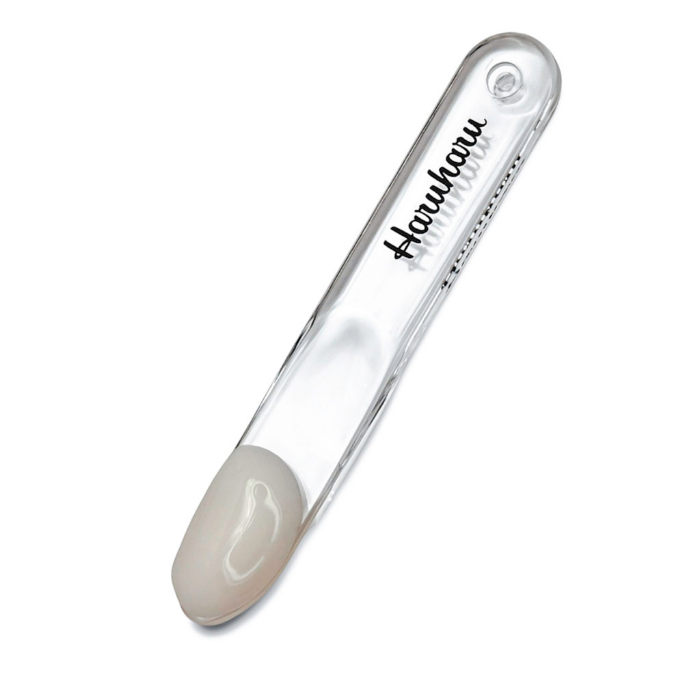What is the benefit of using the Hourglass spatula?
Please provide a comprehensive answer based on the details in the screenshot.

The caption highlights the spatula's ability to ensure hygienic usage, which implies that it allows for a mess-free application of skincare products, making it a convenient and practical tool for users.